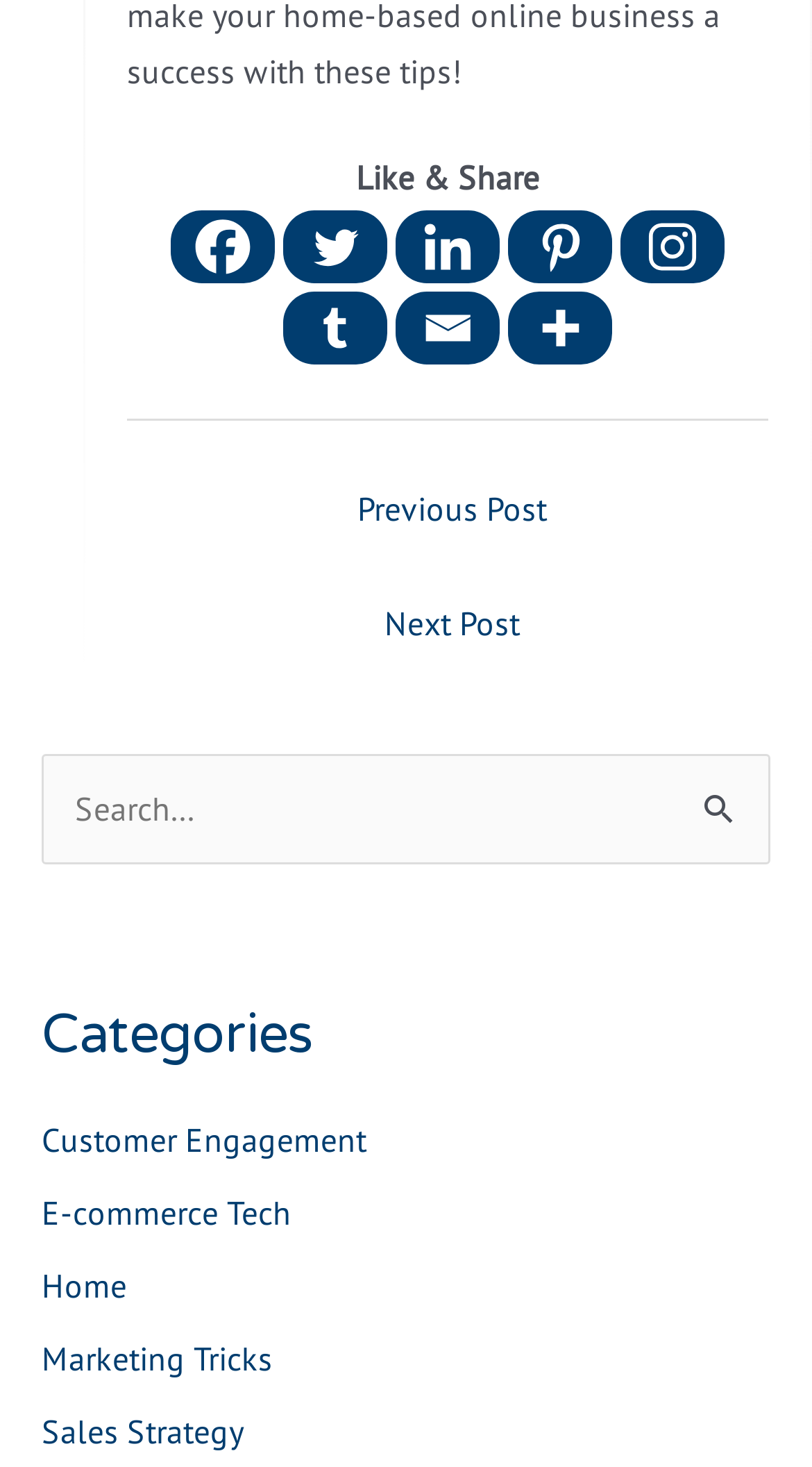From the webpage screenshot, predict the bounding box of the UI element that matches this description: "title="More"".

[0.626, 0.199, 0.754, 0.249]